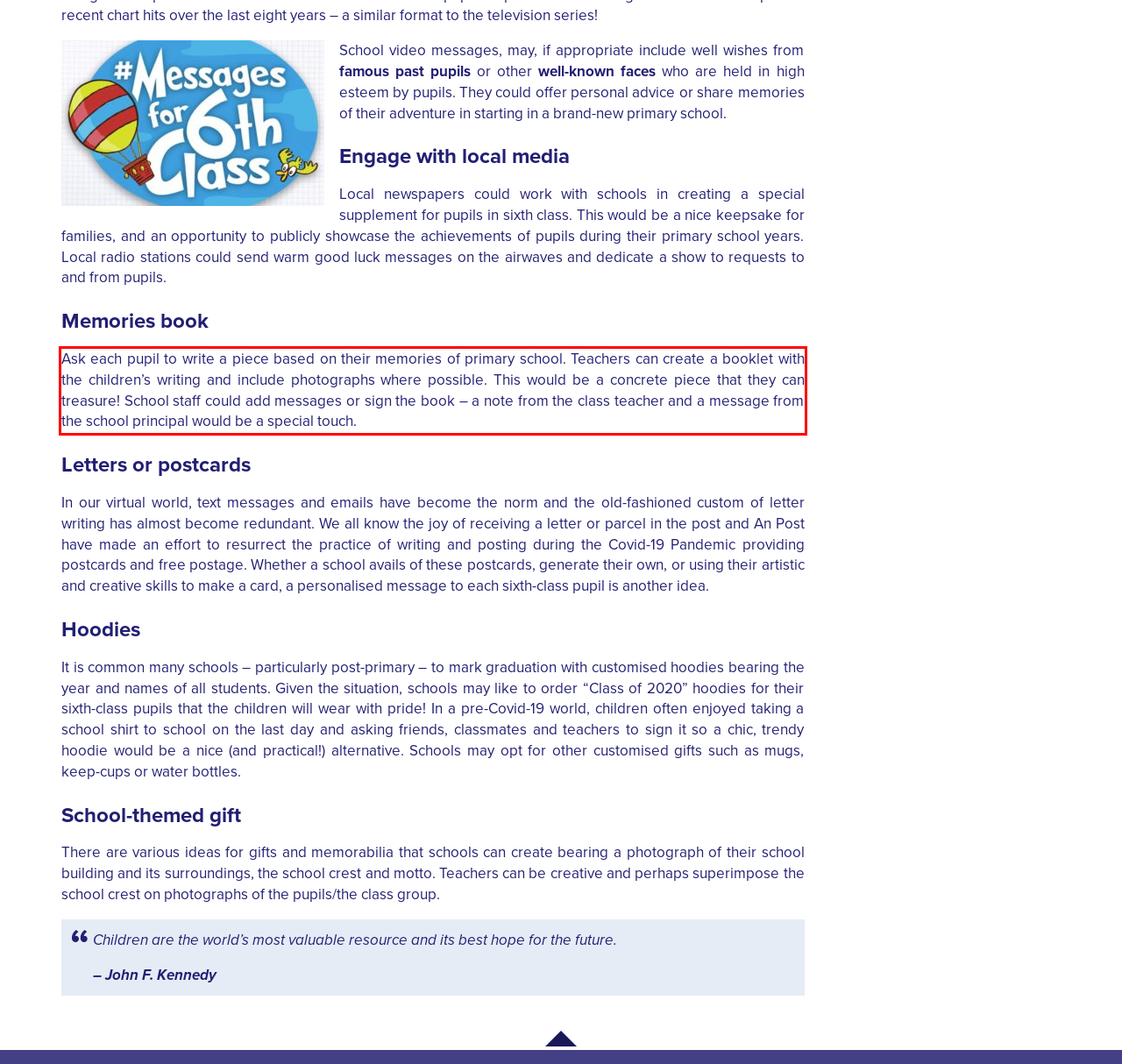Please look at the webpage screenshot and extract the text enclosed by the red bounding box.

Ask each pupil to write a piece based on their memories of primary school. Teachers can create a booklet with the children’s writing and include photographs where possible. This would be a concrete piece that they can treasure! School staff could add messages or sign the book – a note from the class teacher and a message from the school principal would be a special touch.